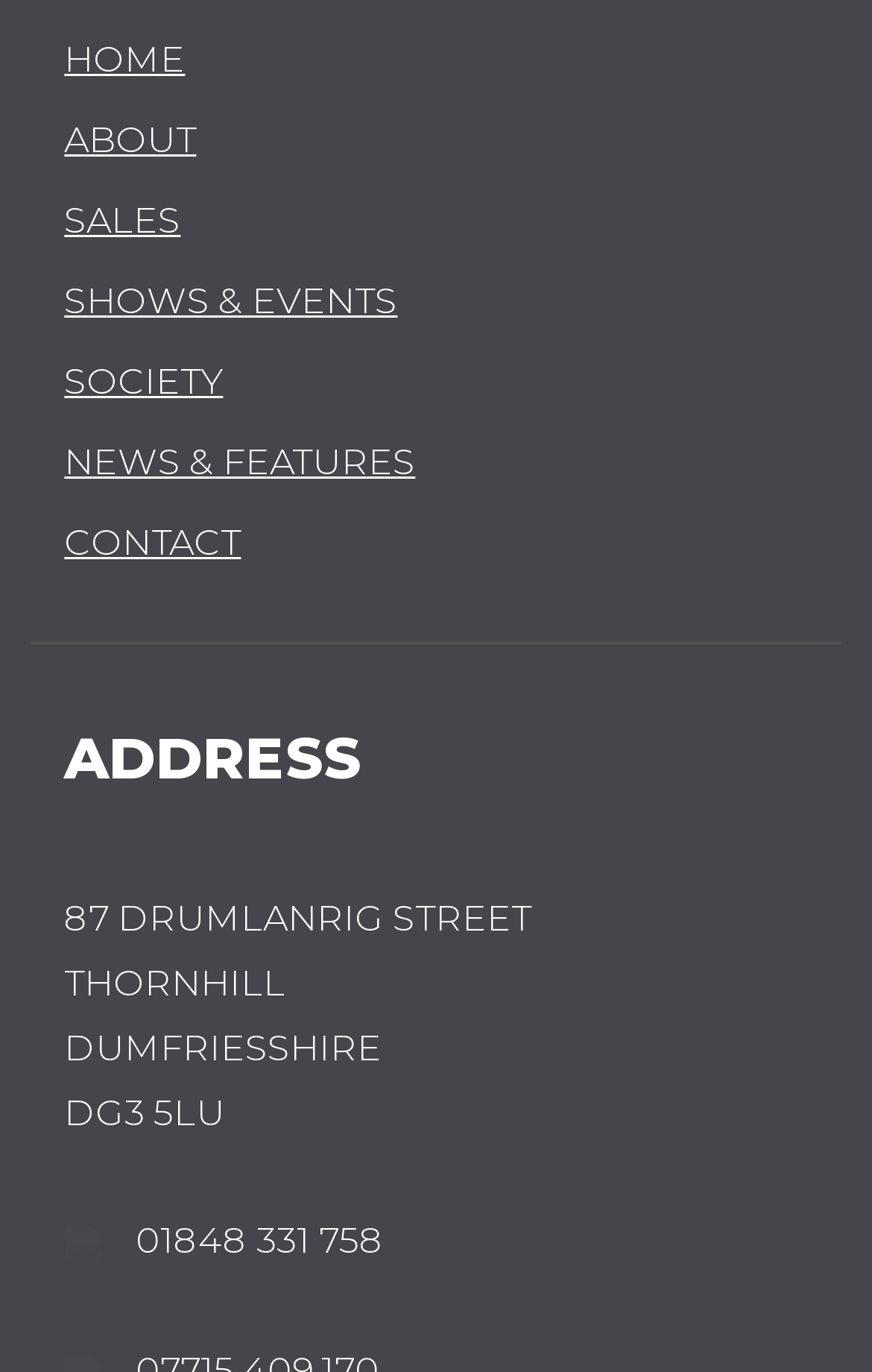Please identify the bounding box coordinates of the element that needs to be clicked to execute the following command: "go to home page". Provide the bounding box using four float numbers between 0 and 1, formatted as [left, top, right, bottom].

[0.074, 0.028, 0.212, 0.059]